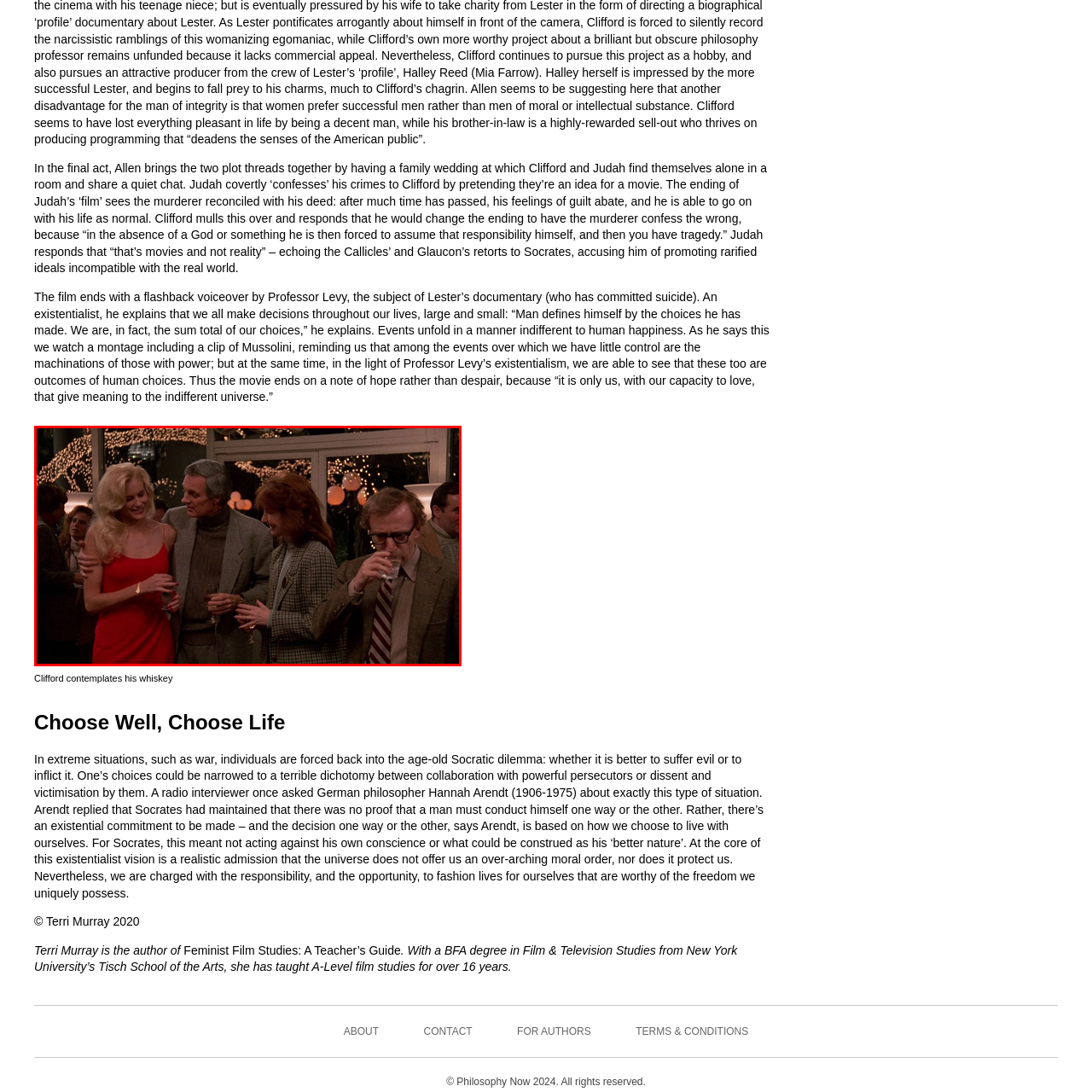Concentrate on the image section marked by the red rectangle and answer the following question comprehensively, using details from the image: What is the man wearing?

The man engaging with the woman in the red dress is wearing a gray sweater, which provides a subtle contrast to the vibrant atmosphere of the social gathering.